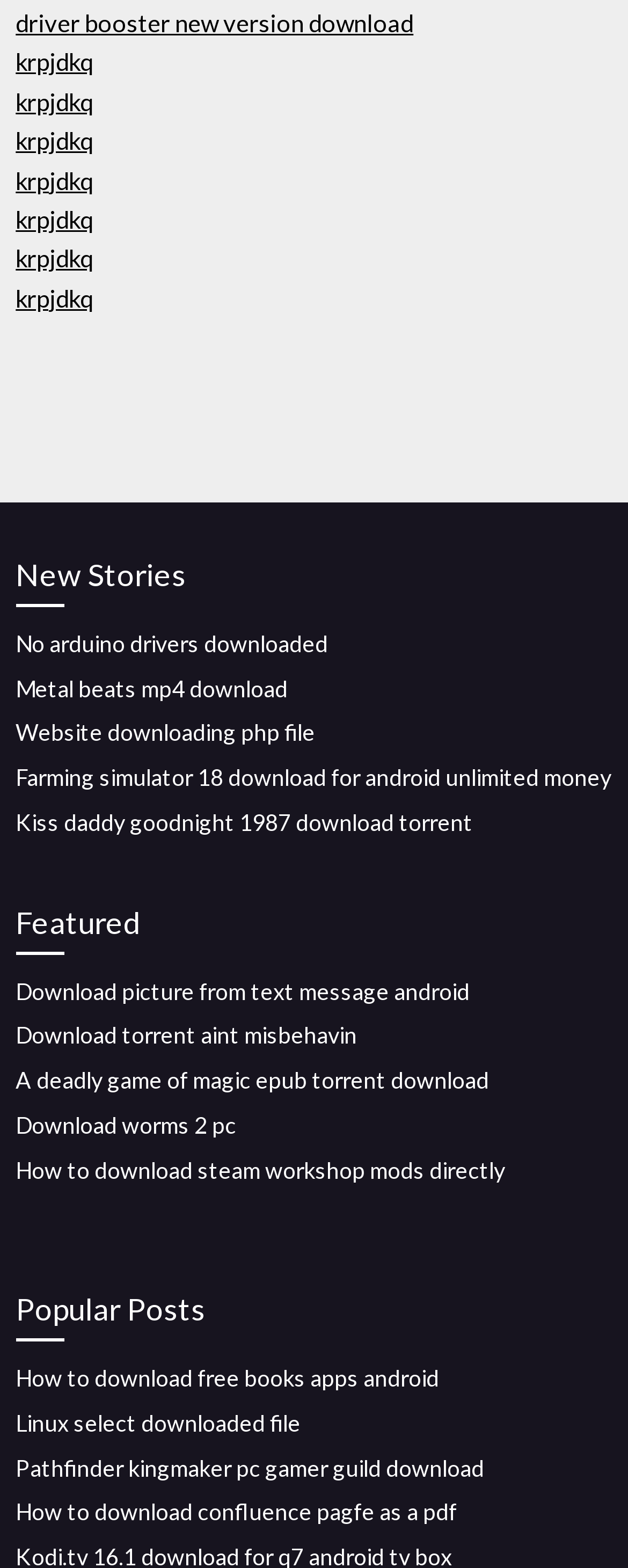Determine the bounding box coordinates for the area that needs to be clicked to fulfill this task: "read new stories". The coordinates must be given as four float numbers between 0 and 1, i.e., [left, top, right, bottom].

[0.025, 0.351, 0.975, 0.387]